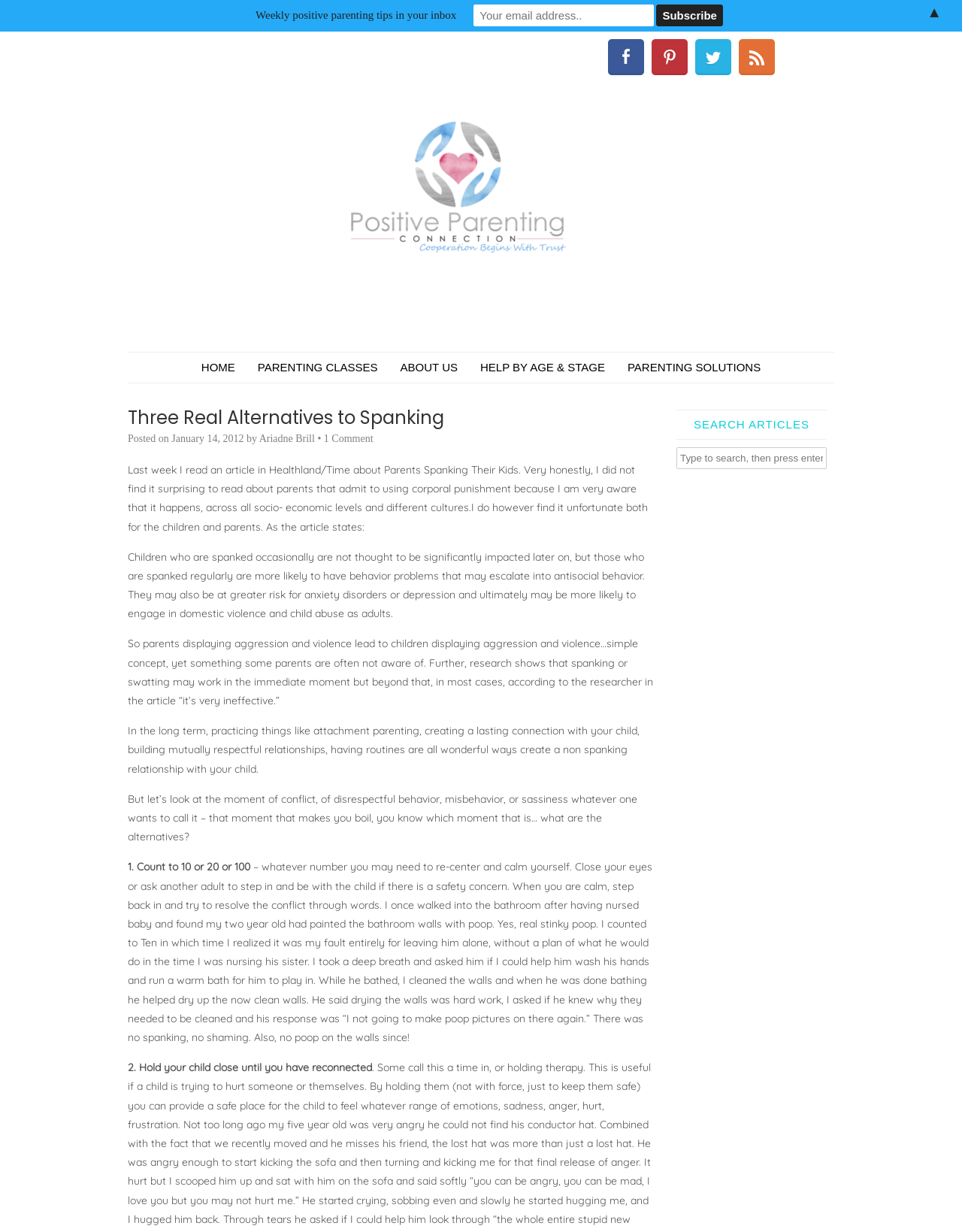Locate the bounding box coordinates of the element to click to perform the following action: 'Click on the 'PARENTING CLASSES' link'. The coordinates should be given as four float values between 0 and 1, in the form of [left, top, right, bottom].

[0.256, 0.286, 0.404, 0.311]